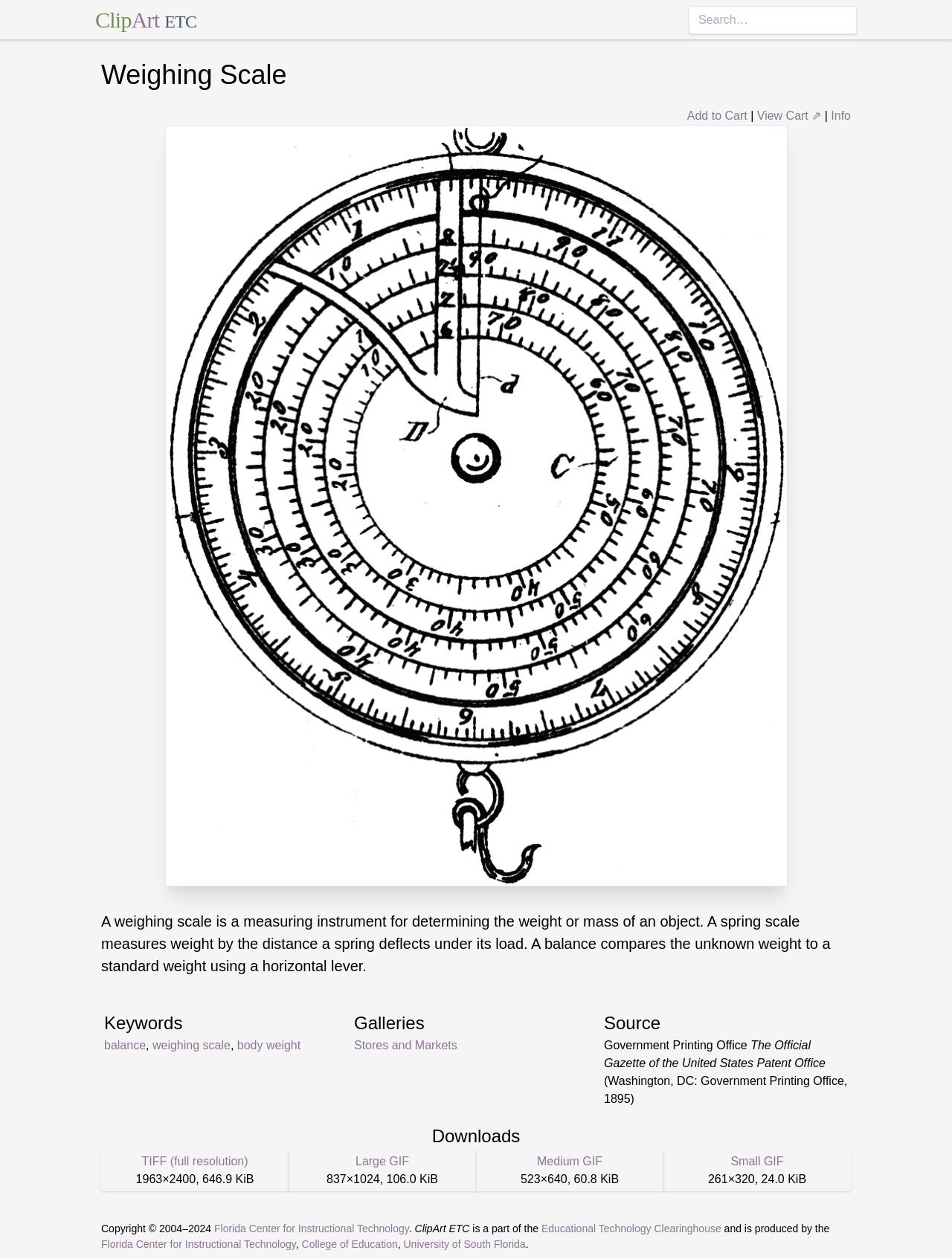Using a single word or phrase, answer the following question: 
What is the copyright information?

Copyright 2004-2024 Florida Center for Instructional Technology